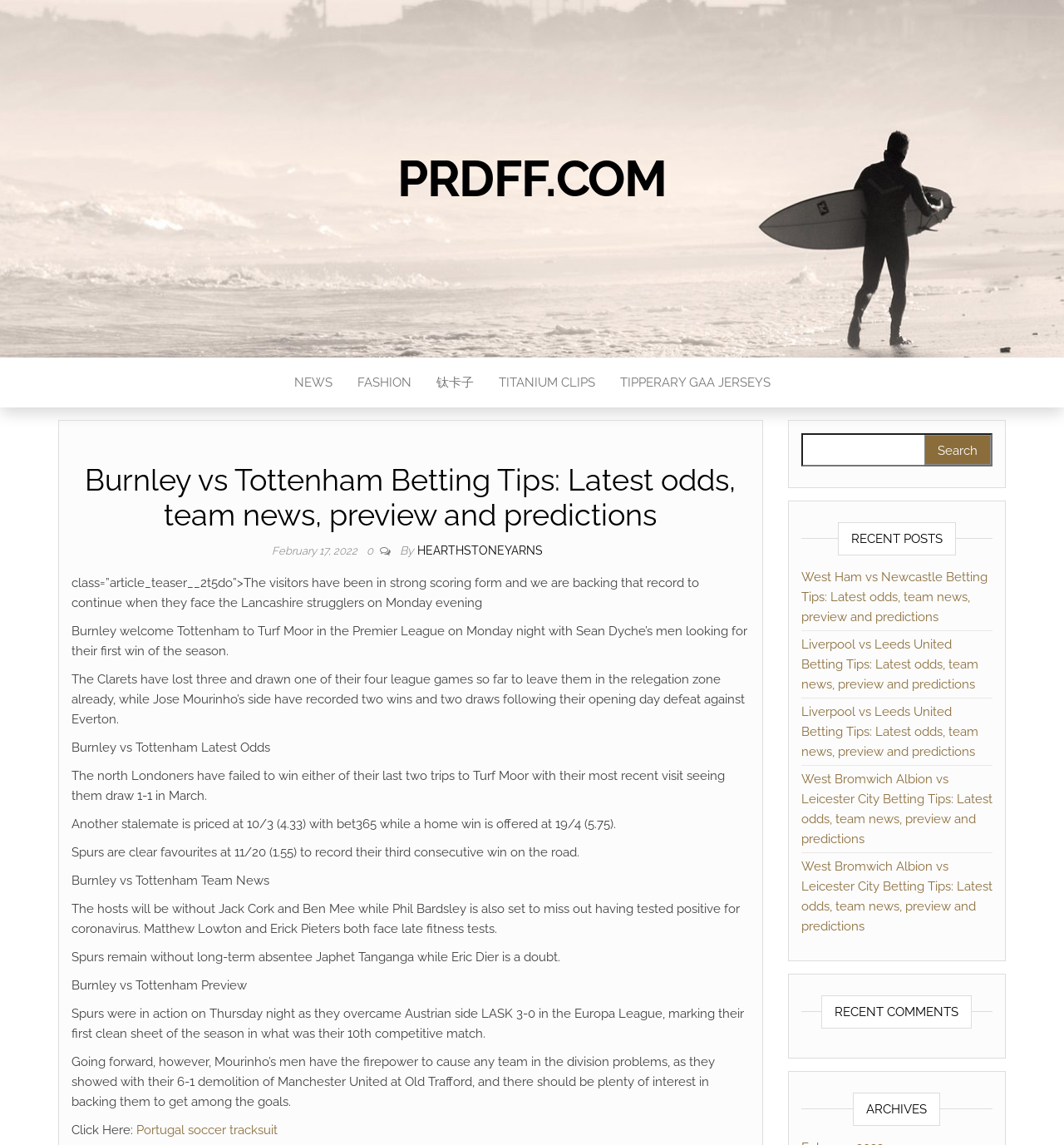Provide a thorough description of this webpage.

The webpage is about Burnley vs Tottenham betting tips, featuring the latest odds, team news, preview, and predictions. At the top, there is a navigation menu with links to "NEWS", "FASHION", "钛卡子", "TITANIUM CLIPS", and "TIPPERARY GAA JERSEYS". Below the navigation menu, there is a heading that displays the title of the article, "Burnley vs Tottenham Betting Tips: Latest odds, team news, preview and predictions".

On the left side of the page, there is a section that displays the date "February 17, 2022" and the author's name "HEARTHSTONEYARNS". Below this section, there is a brief summary of the article, which discusses Burnley's struggles in the Premier League and Tottenham's strong scoring form.

The main content of the article is divided into sections, including "Burnley vs Tottenham Latest Odds", "Burnley vs Tottenham Team News", "Burnley vs Tottenham Preview", and more. Each section provides detailed information about the upcoming match, including the latest odds, team news, and predictions.

On the right side of the page, there is a search bar with a button labeled "Search". Below the search bar, there is a section titled "RECENT POSTS" that displays links to other betting tips articles, including "West Ham vs Newcastle Betting Tips" and "Liverpool vs Leeds United Betting Tips". Further down, there is a section titled "RECENT COMMENTS" and another section titled "ARCHIVES".